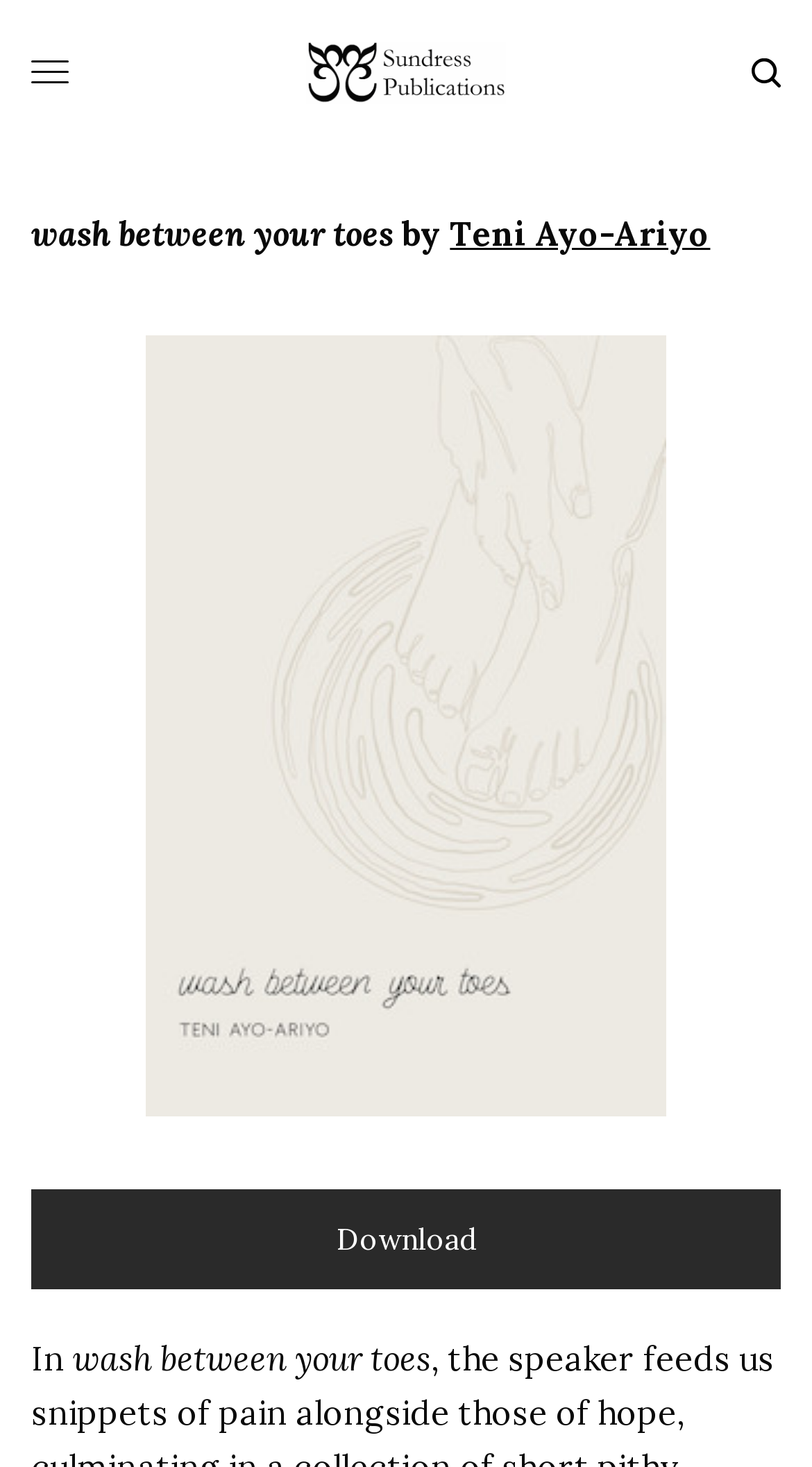Determine the bounding box for the UI element described here: "Menu".

None